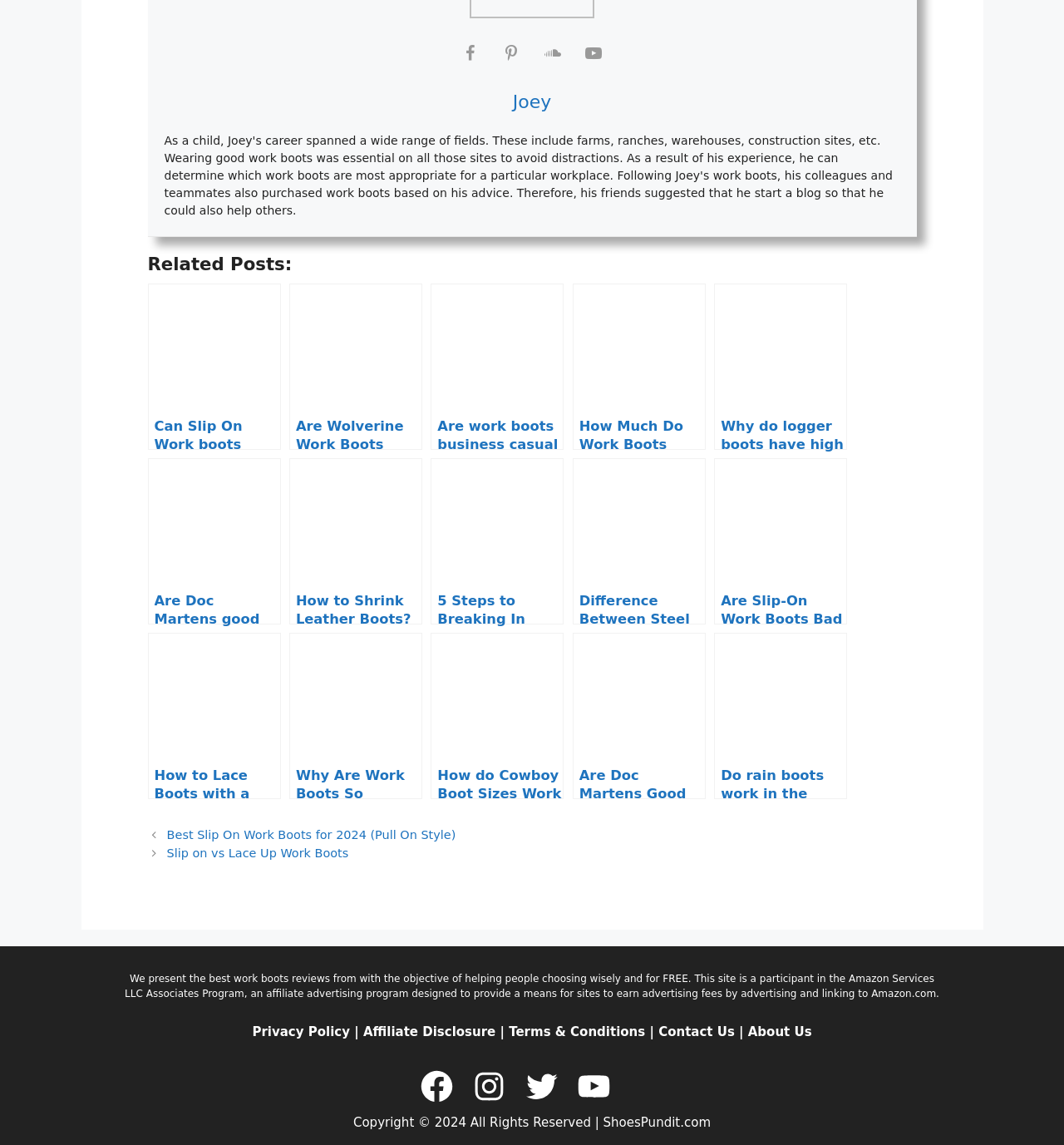Based on the provided description, "Facebook", find the bounding box of the corresponding UI element in the screenshot.

[0.393, 0.933, 0.428, 0.965]